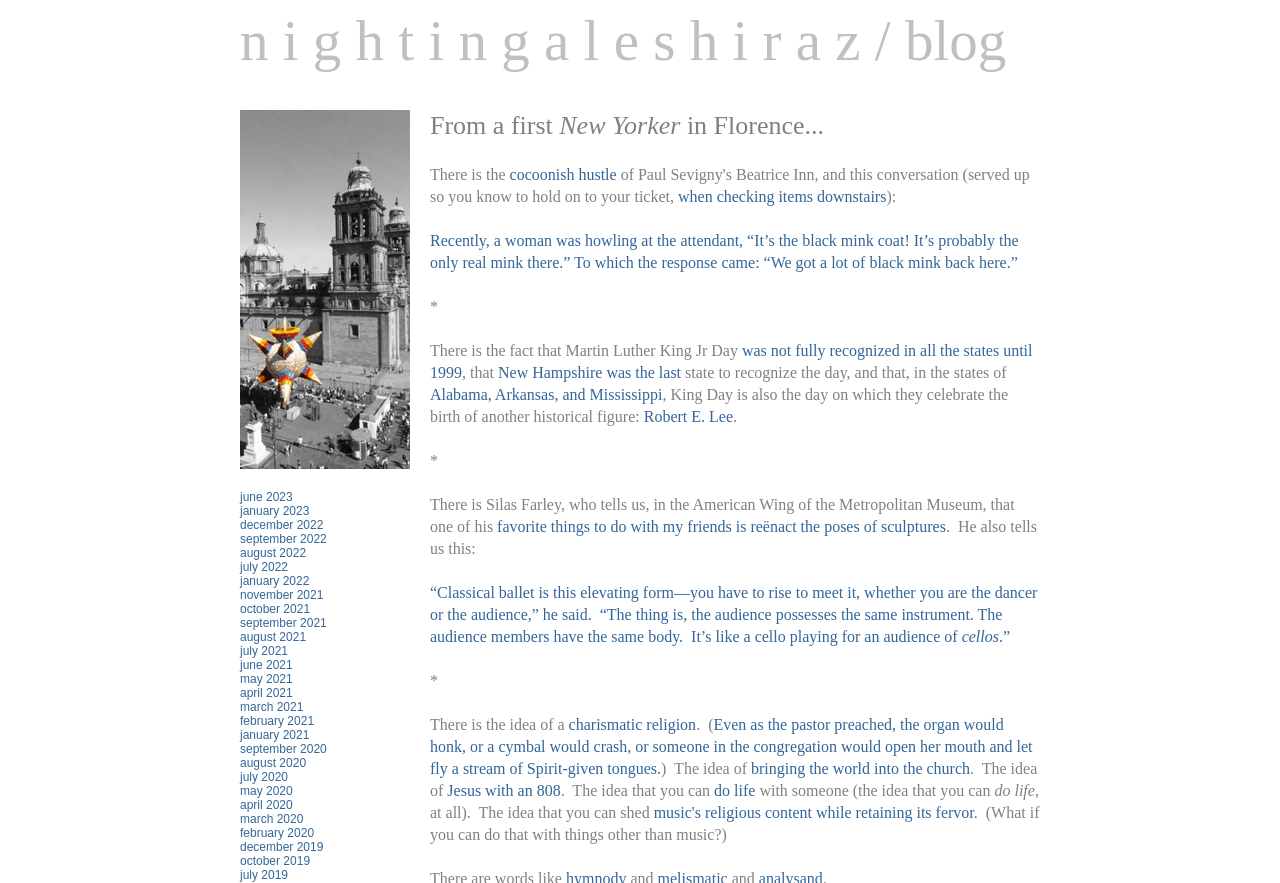Please identify the bounding box coordinates of the clickable area that will fulfill the following instruction: "click the link 'was not fully recognized in all the states until 1999'". The coordinates should be in the format of four float numbers between 0 and 1, i.e., [left, top, right, bottom].

[0.336, 0.387, 0.807, 0.431]